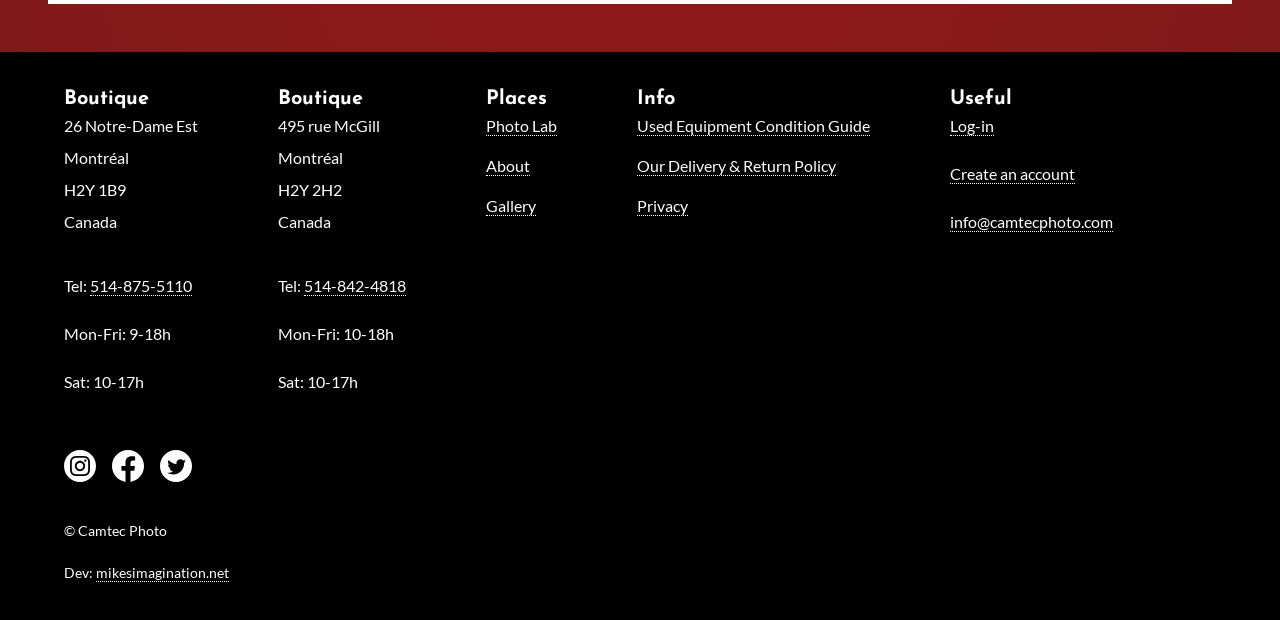Locate the bounding box coordinates of the clickable area needed to fulfill the instruction: "Download text".

None